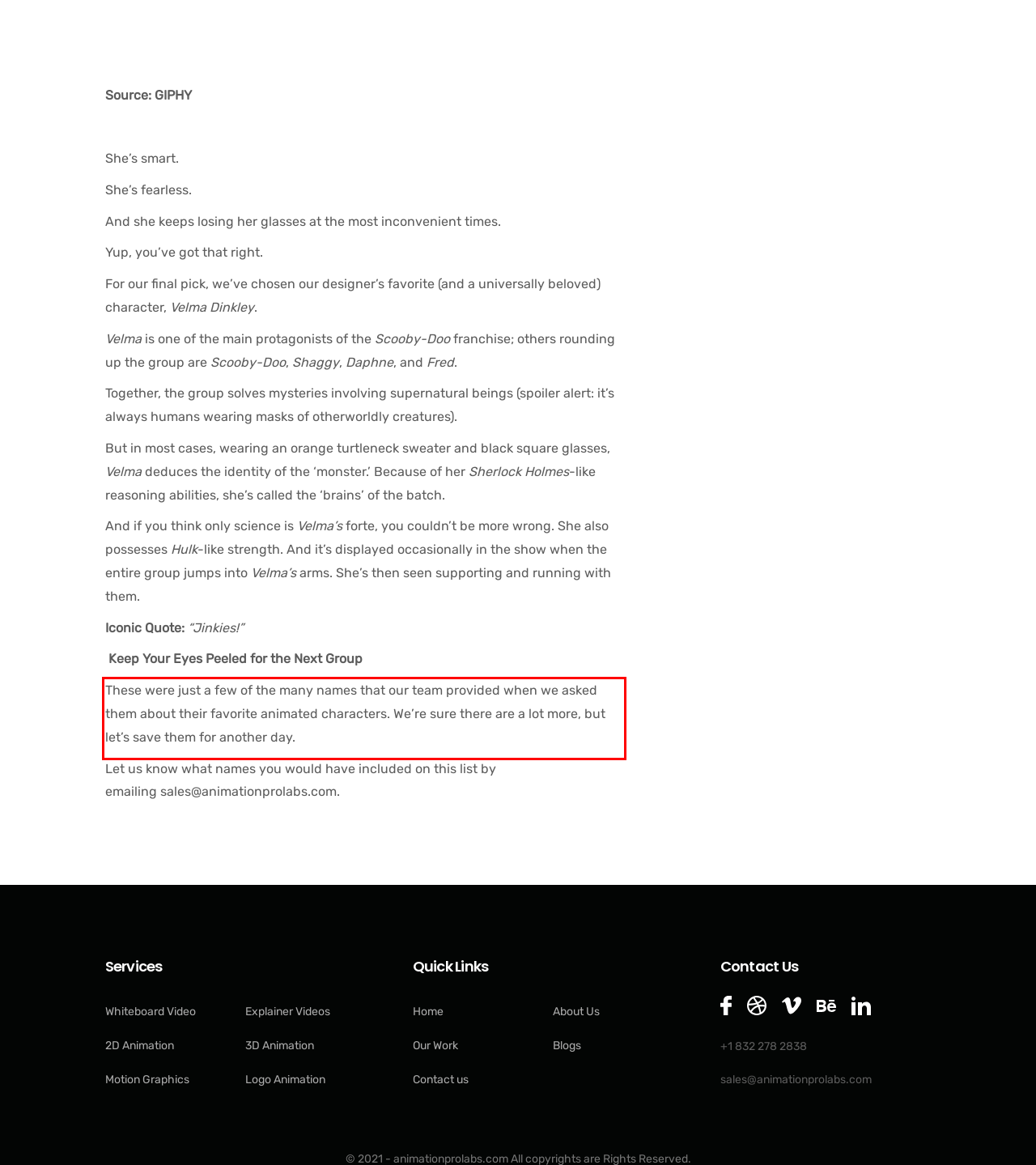Using the provided screenshot of a webpage, recognize and generate the text found within the red rectangle bounding box.

These were just a few of the many names that our team provided when we asked them about their favorite animated characters. We’re sure there are a lot more, but let’s save them for another day.